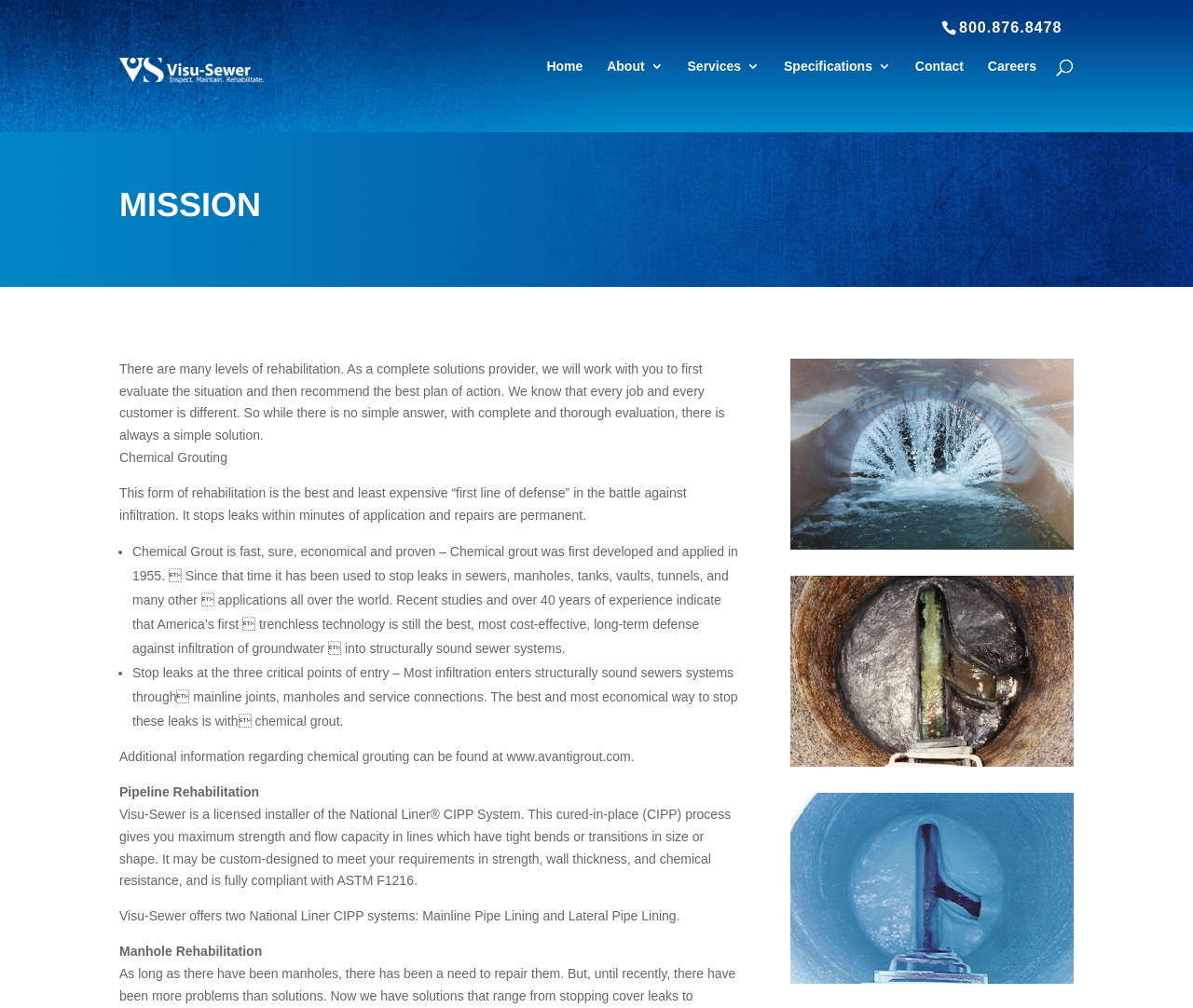Determine the bounding box coordinates of the section to be clicked to follow the instruction: "View the image of manhole relining before". The coordinates should be given as four float numbers between 0 and 1, formatted as [left, top, right, bottom].

[0.663, 0.571, 0.9, 0.761]